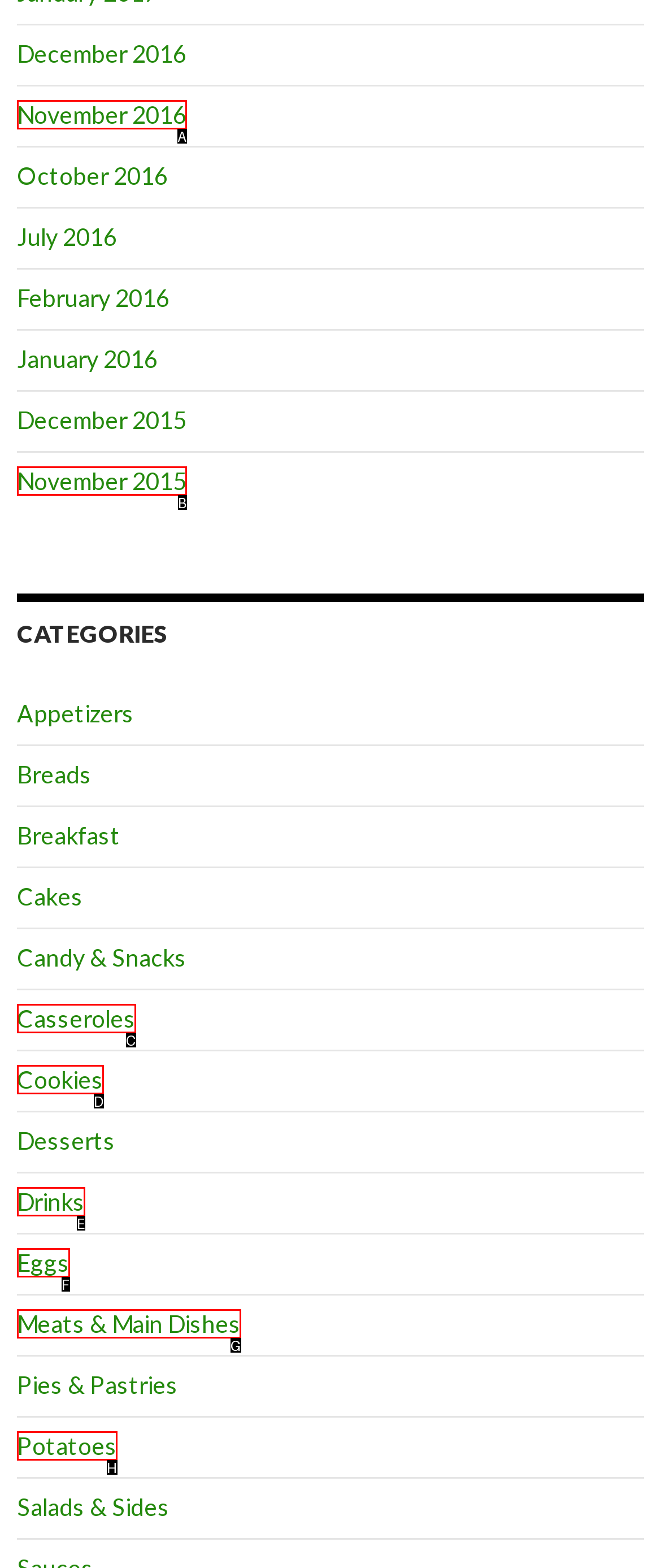Identify the option that corresponds to the given description: November 2016. Reply with the letter of the chosen option directly.

A